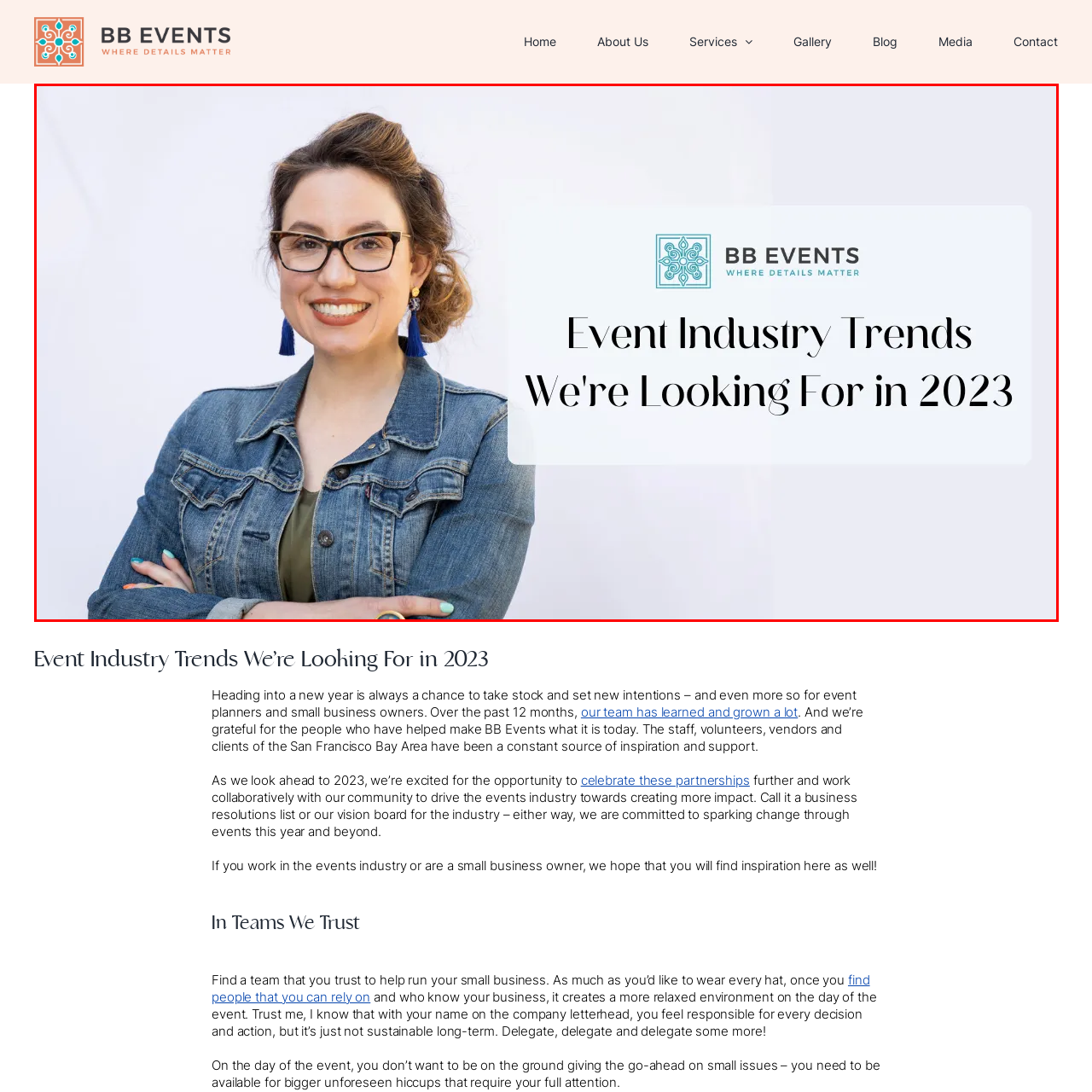What is the color of the tassels on the woman's earrings?
Concentrate on the image bordered by the red bounding box and offer a comprehensive response based on the image details.

The woman is wearing large earrings with blue tassels, which are a stylish accessory that adds to her overall confident and approachable demeanor.